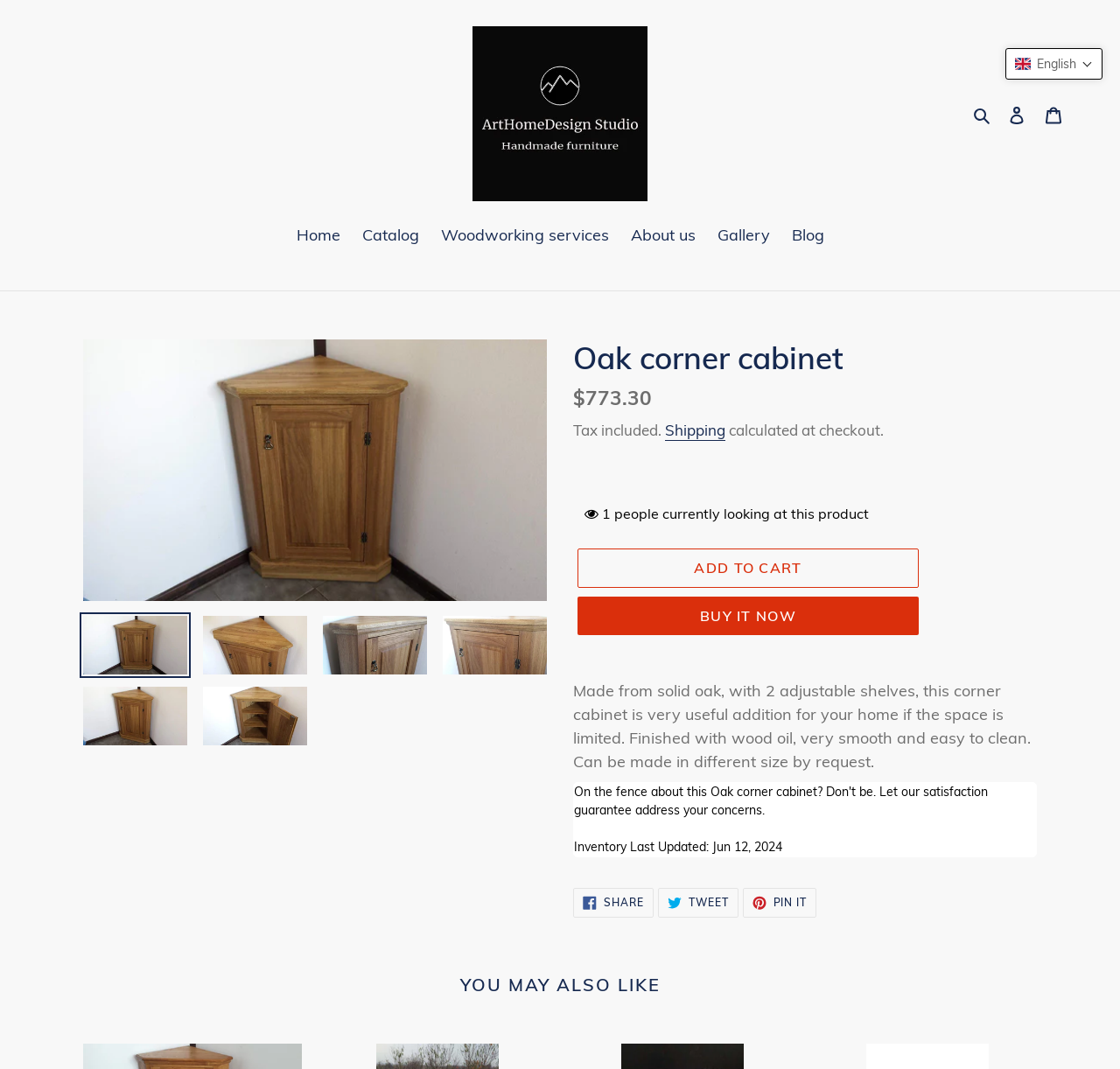Please give a succinct answer using a single word or phrase:
How many people are currently looking at this product?

1